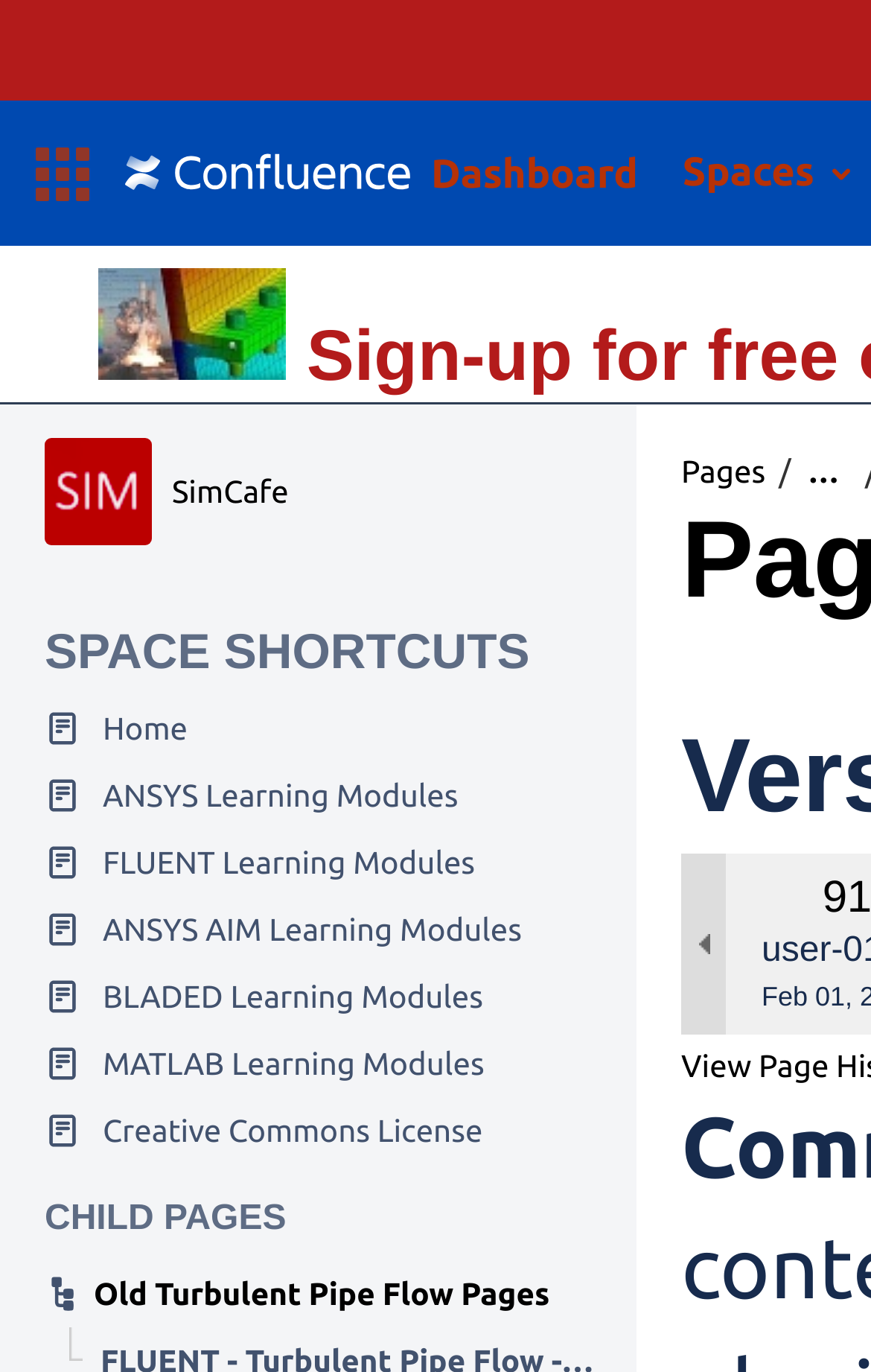Describe all significant elements and features of the webpage.

The webpage is a dashboard for comparing different versions of a simulation, specifically FLUENT - Turbulent Pipe Flow - Step 7. At the top left, there is a link to the home page, accompanied by three buttons: "Linked Applications", "Spaces", and a logo image "SIMULATION MOOC". 

Below these elements, there is a layout table with a link to "SimCafe" on the left, accompanied by a small image of the same name. On the right side of the table, there is another link to "SimCafe". 

Further down, there is a heading "SPACE SHORTCUTS" followed by a list of links to various learning modules, including "Home", "ANSYS Learning Modules", "FLUENT Learning Modules", and others. 

Below the learning modules, there is a heading "CHILD PAGES" followed by a link to "Old Turbulent Pipe Flow Pages". On the right side, there is a link to "Pages" and a list item "Show all breadcrumbs" with a button and an ellipsis symbol. 

At the bottom of the page, there is a static text "Saved on" and a link to "Previous Change: Difference between versions 90 and 91".